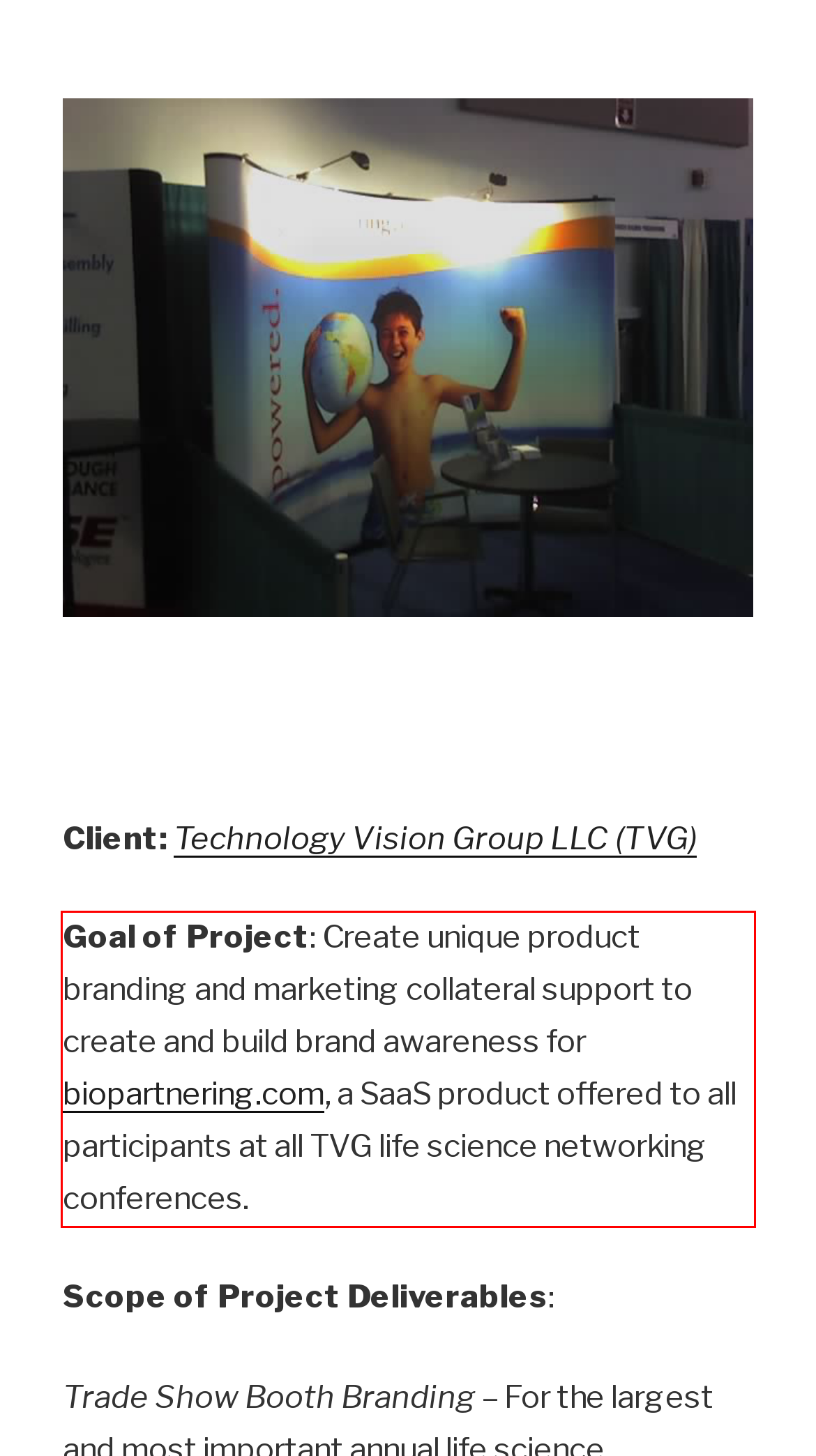Within the provided webpage screenshot, find the red rectangle bounding box and perform OCR to obtain the text content.

Goal of Project: Create unique product branding and marketing collateral support to create and build brand awareness for biopartnering.com, a SaaS product offered to all participants at all TVG life science networking conferences.